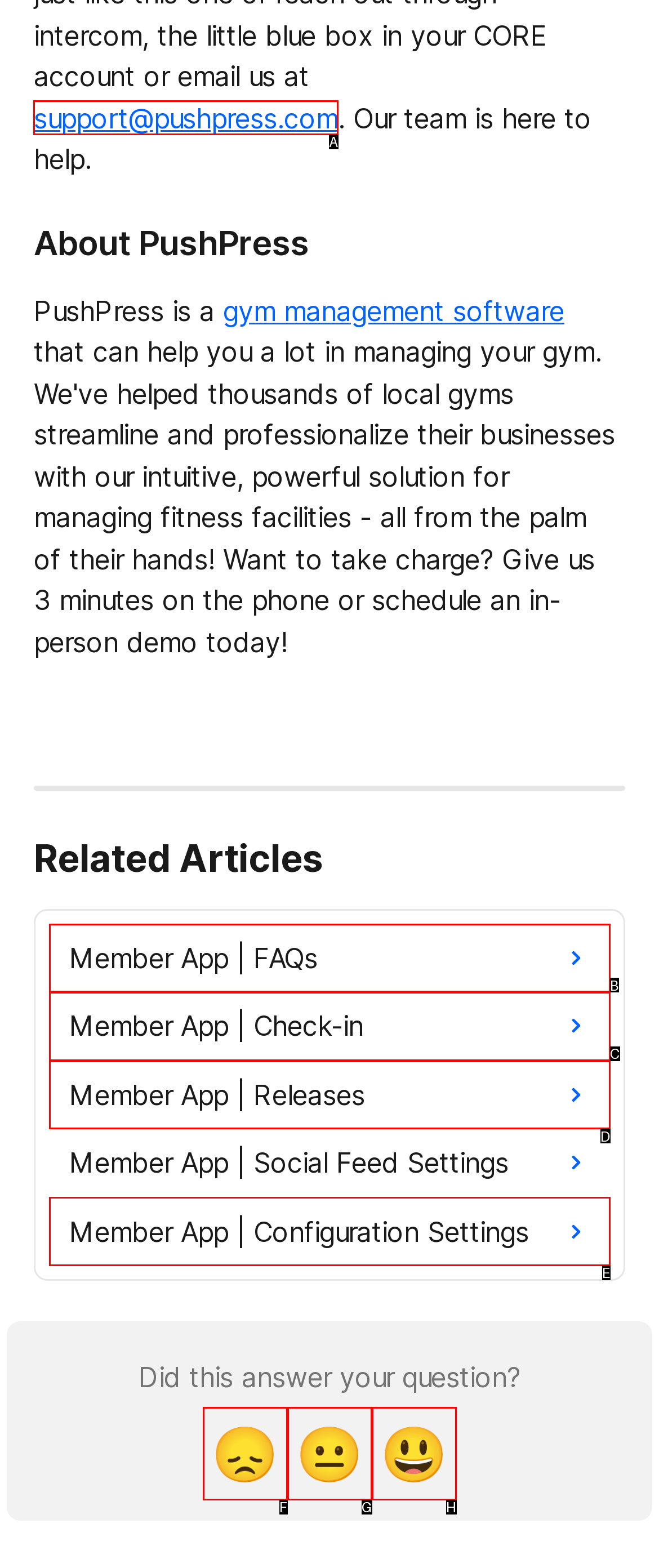Which lettered option should I select to achieve the task: contact support according to the highlighted elements in the screenshot?

A